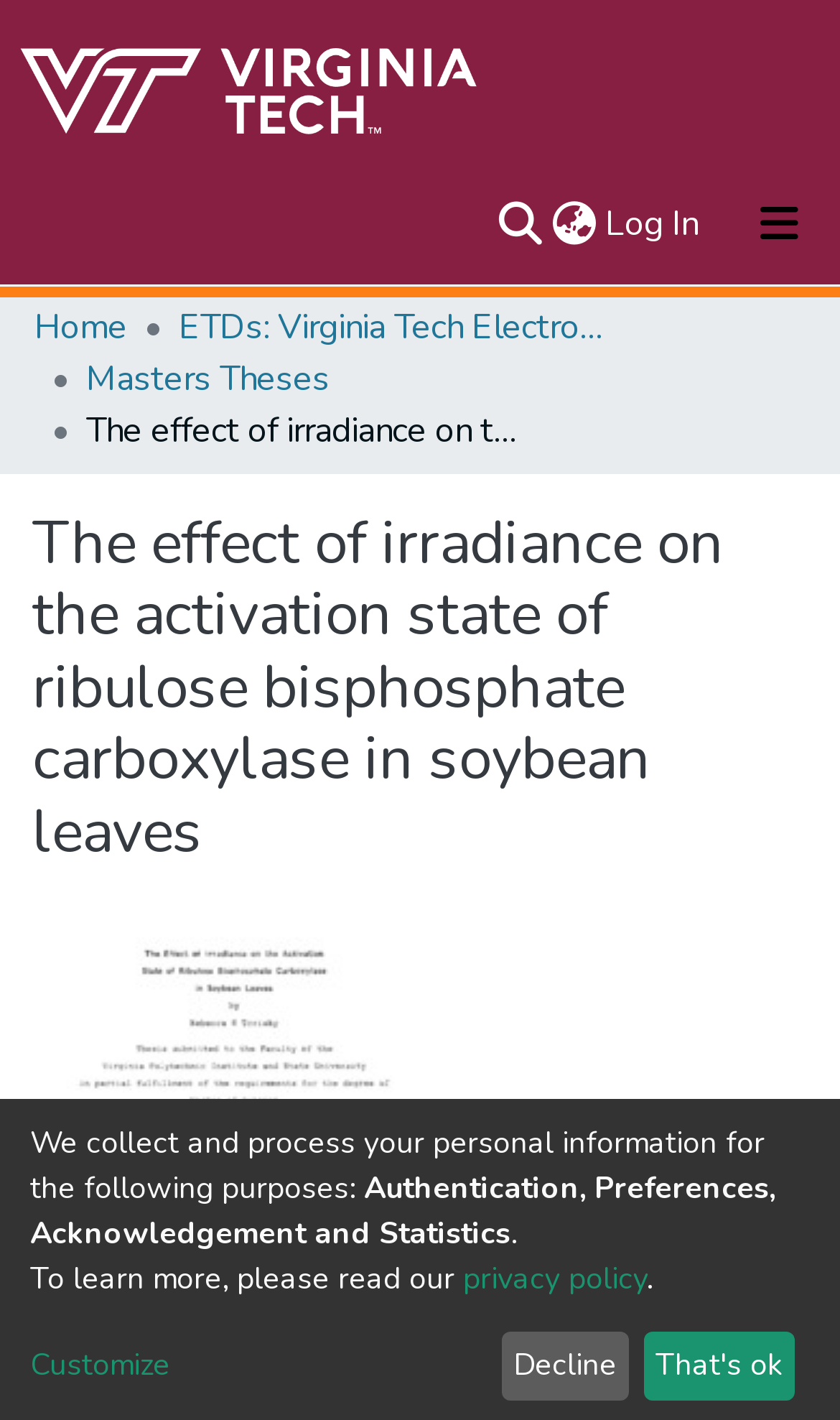Please provide a comprehensive response to the question based on the details in the image: What is the purpose of the 'Customize' link?

The 'Customize' link is located at the bottom of the webpage, and is a link that allows users to customize their settings and preferences on the website.